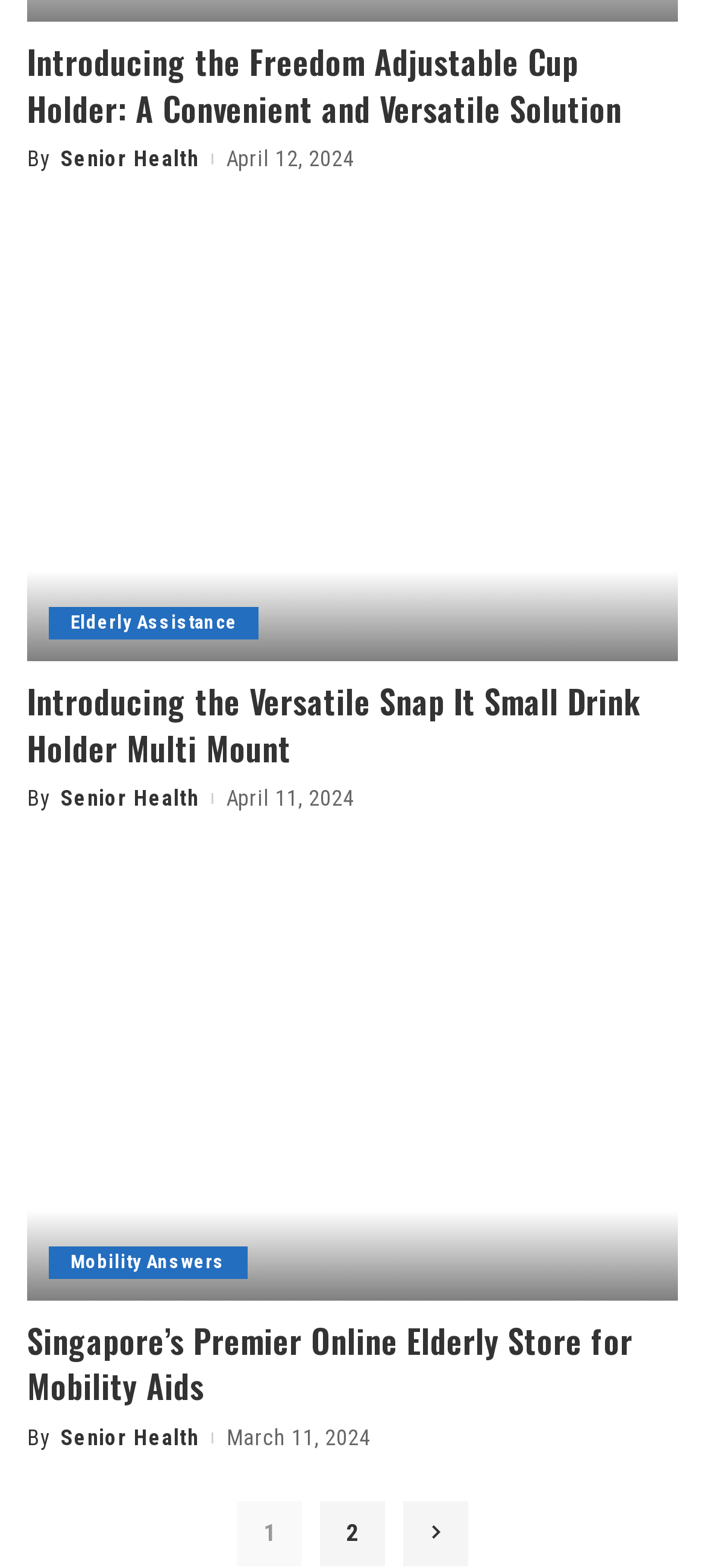Please specify the bounding box coordinates of the clickable section necessary to execute the following command: "Go to page 2".

[0.454, 0.957, 0.546, 0.999]